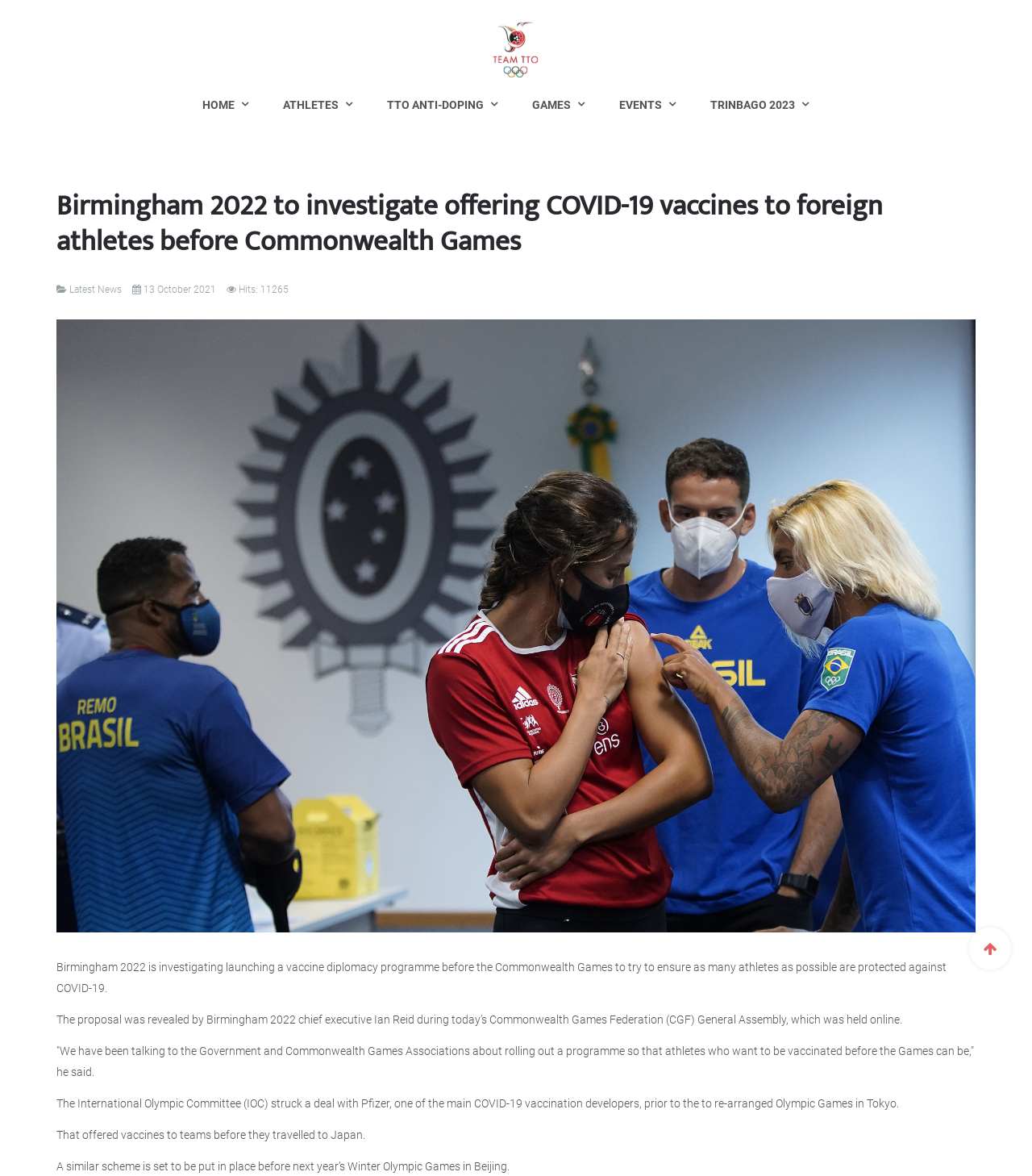How many navigation links are there?
Examine the image and provide an in-depth answer to the question.

There are 7 navigation links on the top of the webpage, which are 'HOME', 'ATHLETES', 'TTO ANTI-DOPING', 'GAMES', 'EVENTS', 'TRINBAGO 2023', and 'Team TTO'.